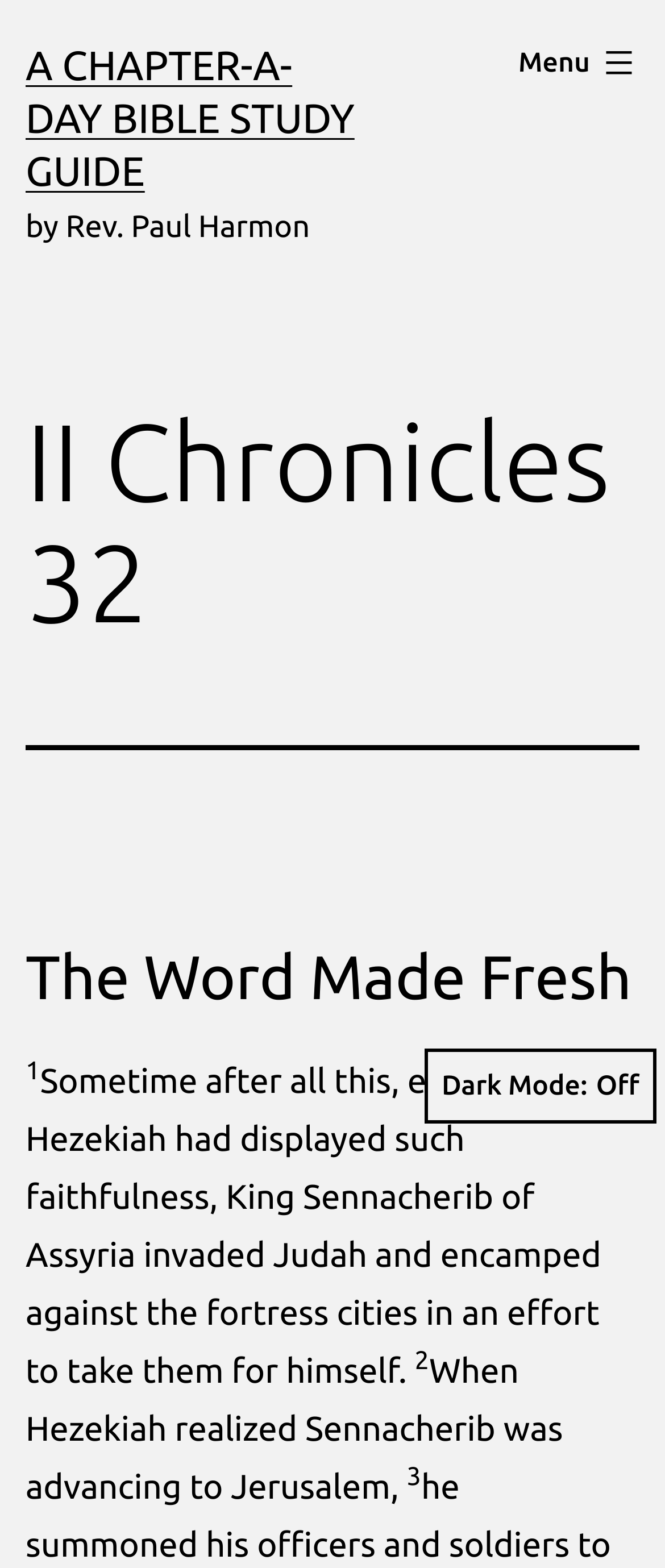Create a detailed summary of all the visual and textual information on the webpage.

This webpage appears to be a Bible study guide, specifically focused on II Chronicles 32. At the top, there is a link titled "A CHAPTER-A-DAY BIBLE STUDY GUIDE" followed by the author's name, "by Rev. Paul Harmon". To the right of the author's name, there is a menu button labeled "Menu".

Below the author's name, there is a header section that spans almost the entire width of the page. Within this section, there are two headings: "II Chronicles 32" and "The Word Made Fresh". The first heading is positioned near the top of the header section, while the second heading is located near the middle.

Following the header section, there is a block of text that describes the biblical passage being studied. The text is divided into paragraphs, with superscript numbers scattered throughout. The first paragraph describes King Sennacherib of Assyria's invasion of Judah, while the second paragraph discusses Hezekiah's response to the invasion.

At the bottom right of the page, there is a button labeled "Dark Mode:" that allows users to toggle the page's color scheme.

Overall, the webpage is focused on providing a detailed study guide for II Chronicles 32, with a clear structure and easy-to-read text.